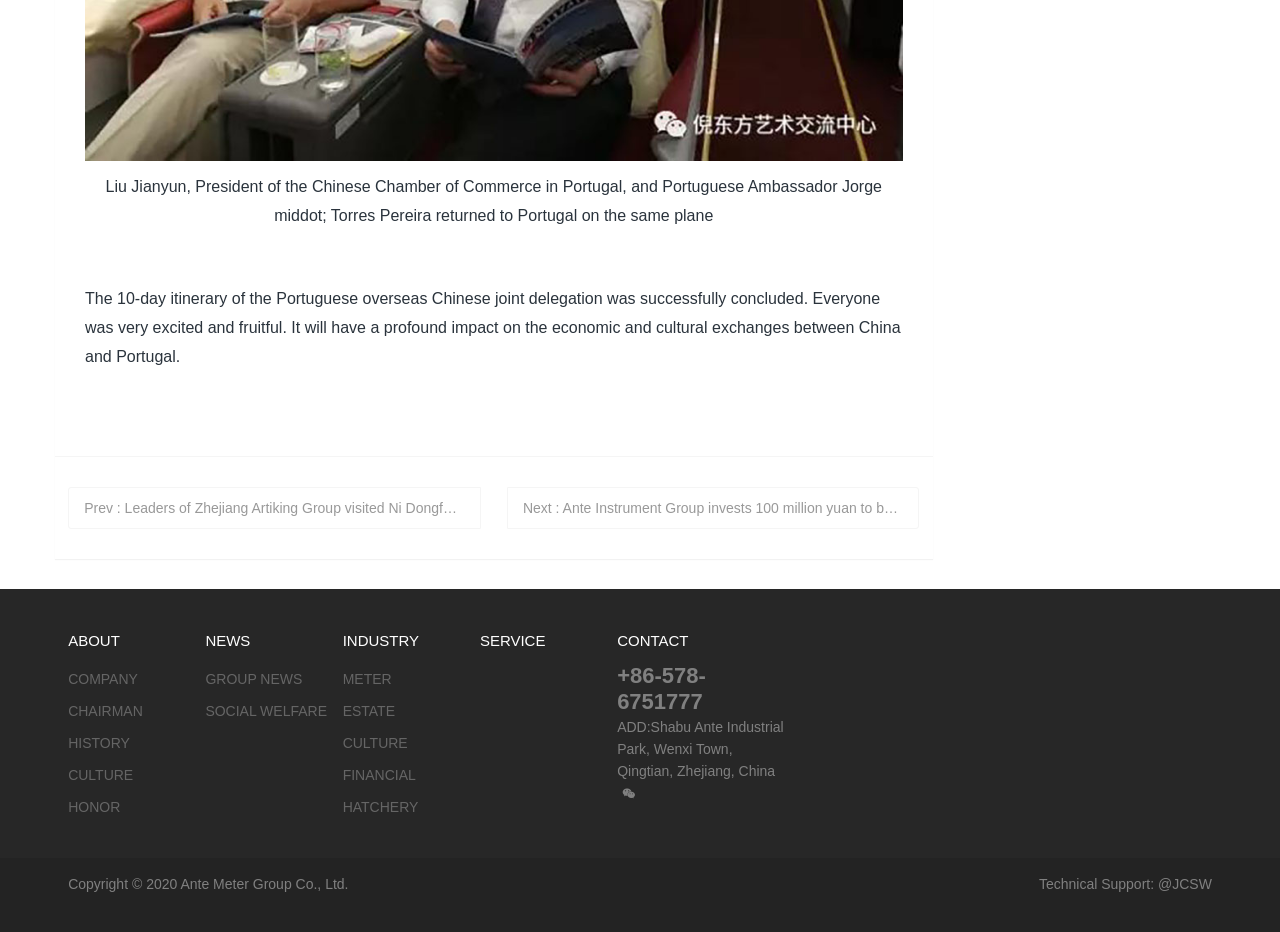Based on the image, provide a detailed response to the question:
What is the name of the company that provides technical support?

The technical support information is provided in the contentinfo element at the bottom of the page. The company that provides technical support is mentioned as '@JCSW'.